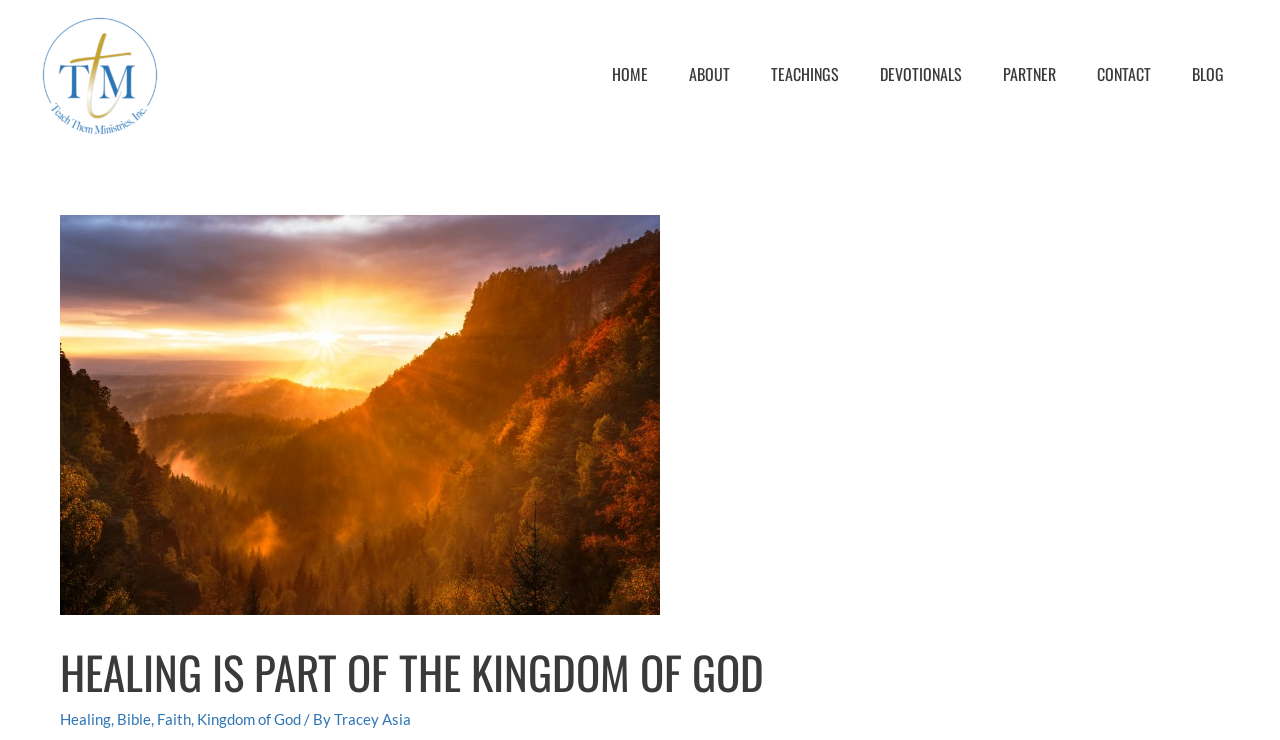Illustrate the webpage thoroughly, mentioning all important details.

The webpage is about the concept of healing in the Kingdom of God, emphasizing that it is a right and inheritance for those in God's Kingdom. At the top left corner, there is a logo of "Teach Them Ministries" with a link to the ministry's homepage. 

To the right of the logo, there is a navigation menu with seven links: "HOME", "ABOUT", "TEACHINGS", "DEVOTIONALS", "PARTNER", "CONTACT", and "BLOG". 

Below the navigation menu, there is a large image with the title "healing is part of the kingdom of god" in the center of the page. 

Further down, there is a heading "HEALING IS PART OF THE KINGDOM OF GOD" in a larger font size. 

Underneath the heading, there are five links: "Healing", "Bible", "Faith", "Kingdom of God", and "Tracey Asia", separated by commas. The text "By" is placed between the "Kingdom of God" and "Tracey Asia" links.